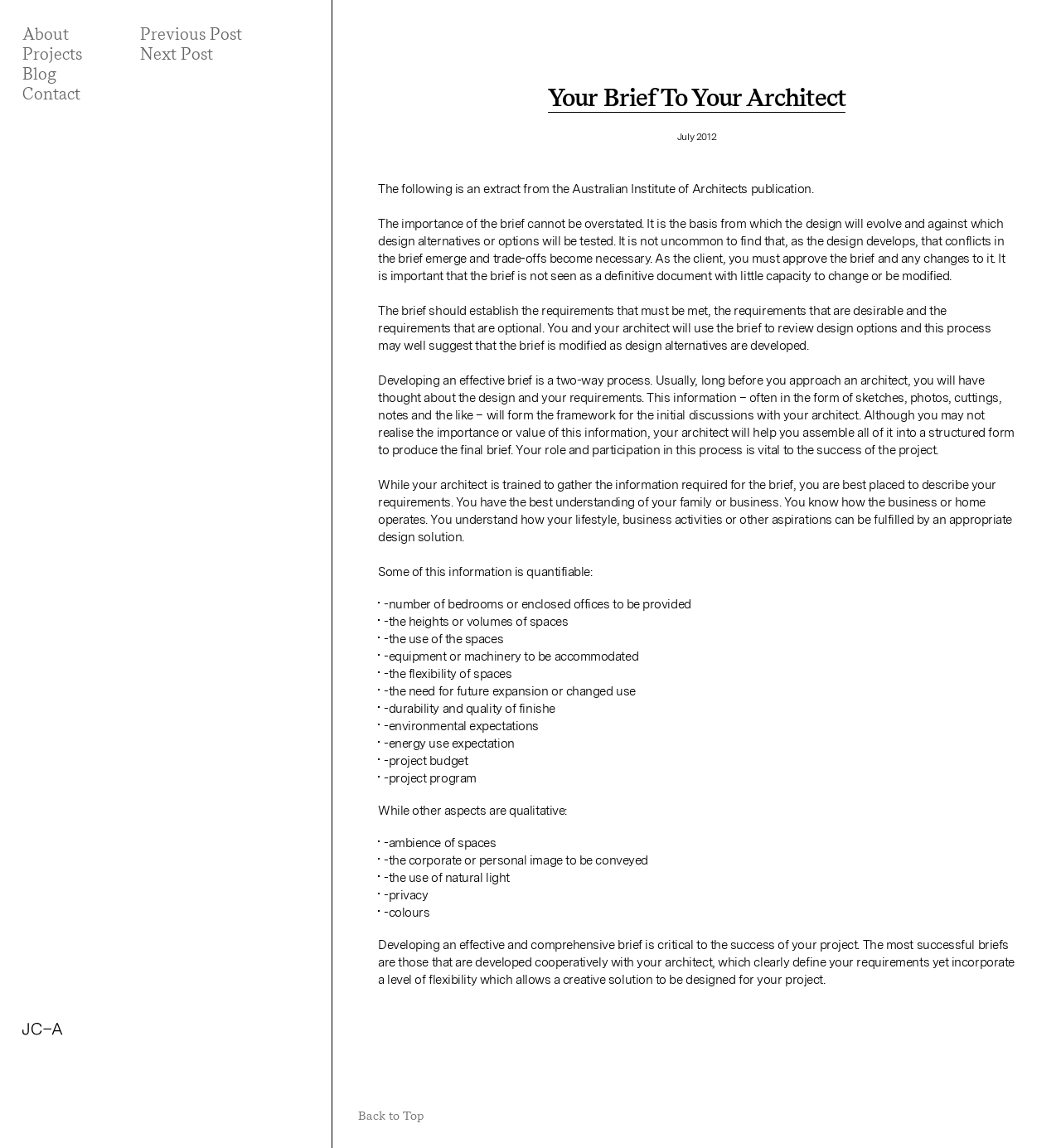Use the details in the image to answer the question thoroughly: 
What is the importance of the brief in architecture?

According to the webpage, the brief is crucial in architecture as it is the foundation from which the design will evolve and against which design alternatives or options will be tested. It is not uncommon to find that, as the design develops, conflicts in the brief emerge and trade-offs become necessary.